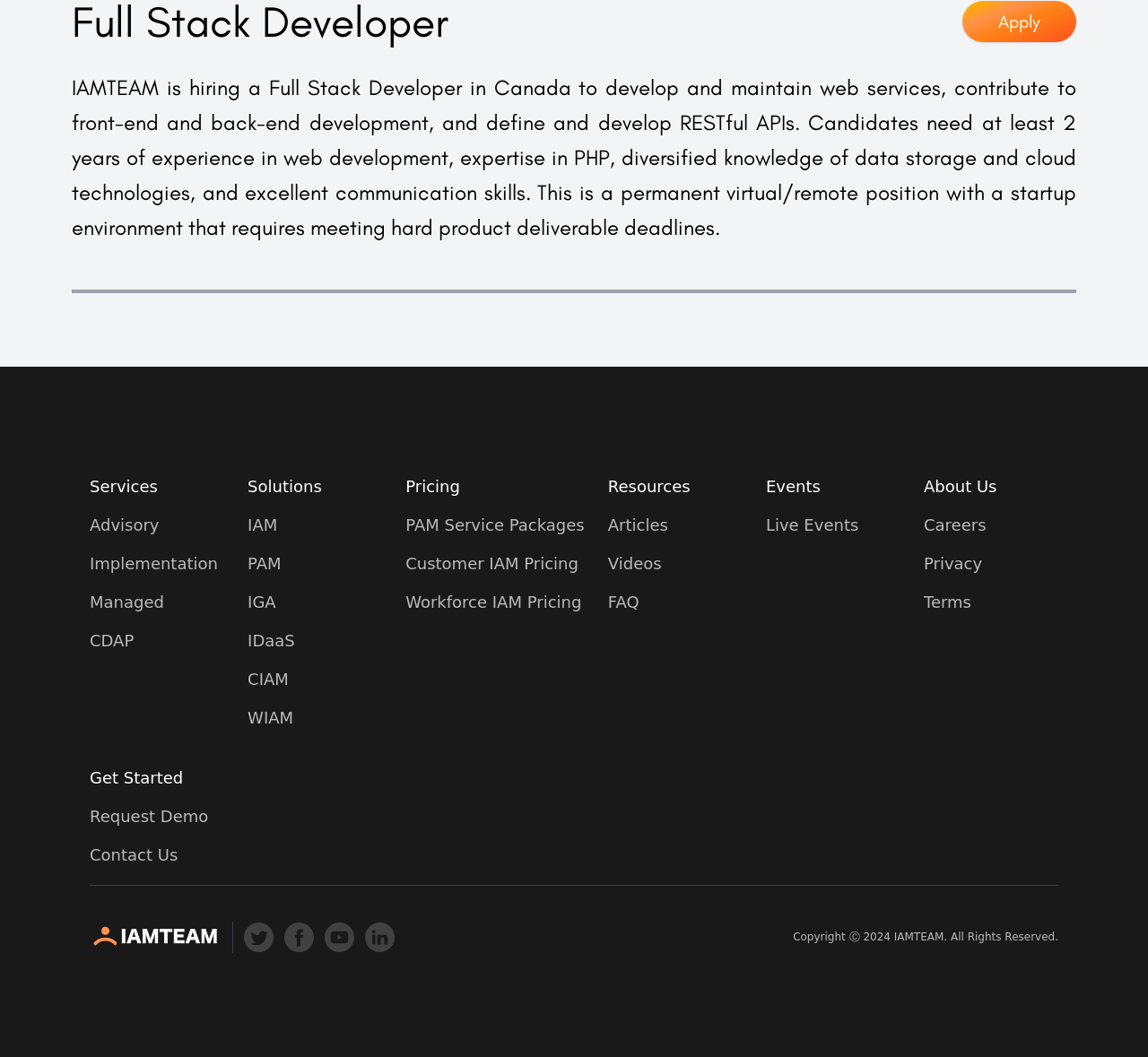Locate the bounding box coordinates of the clickable area needed to fulfill the instruction: "Apply for the Full Stack Developer position".

[0.838, 0.001, 0.938, 0.04]